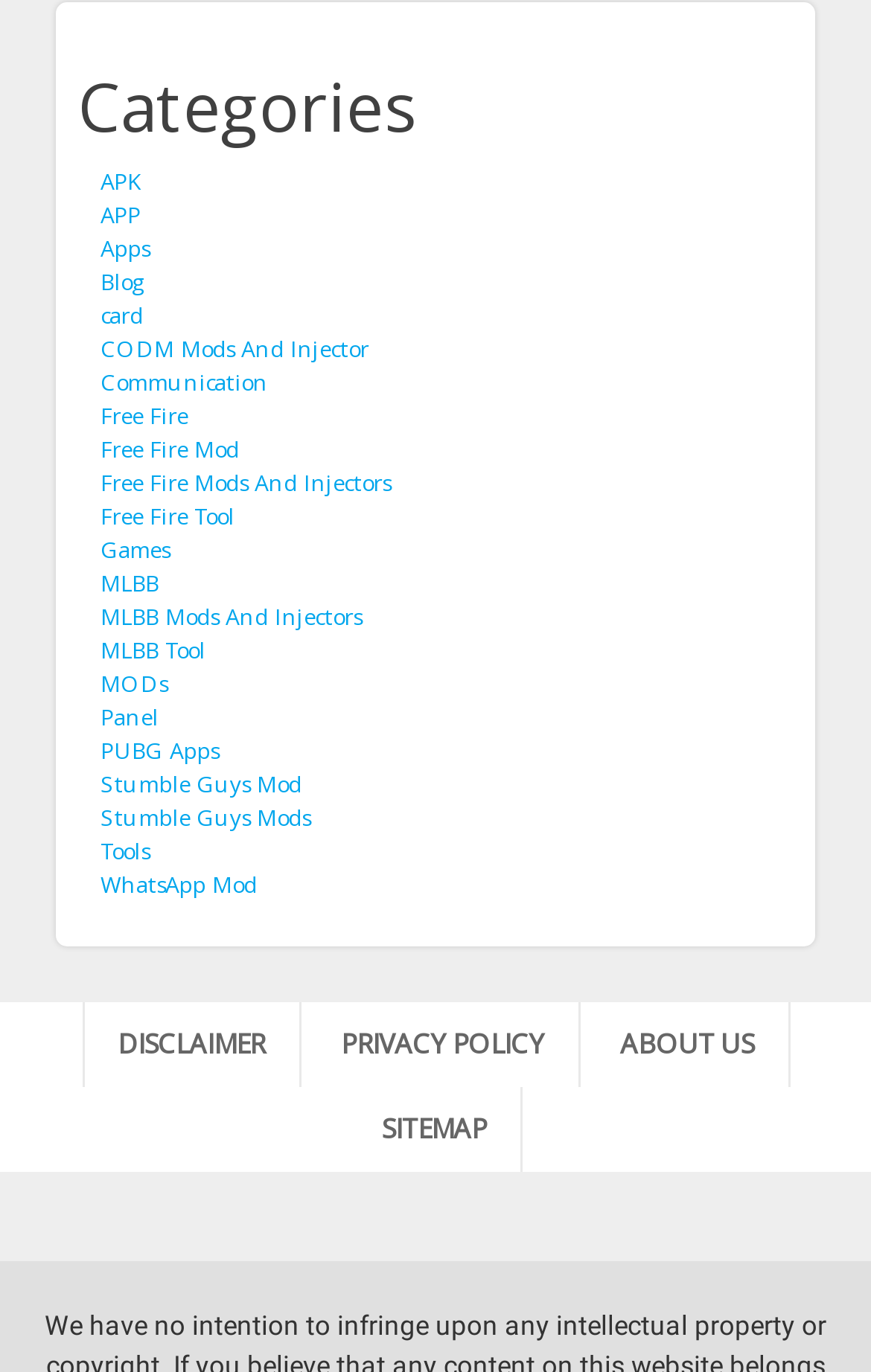Respond to the question with just a single word or phrase: 
Are there any games mentioned in the categories list?

Yes